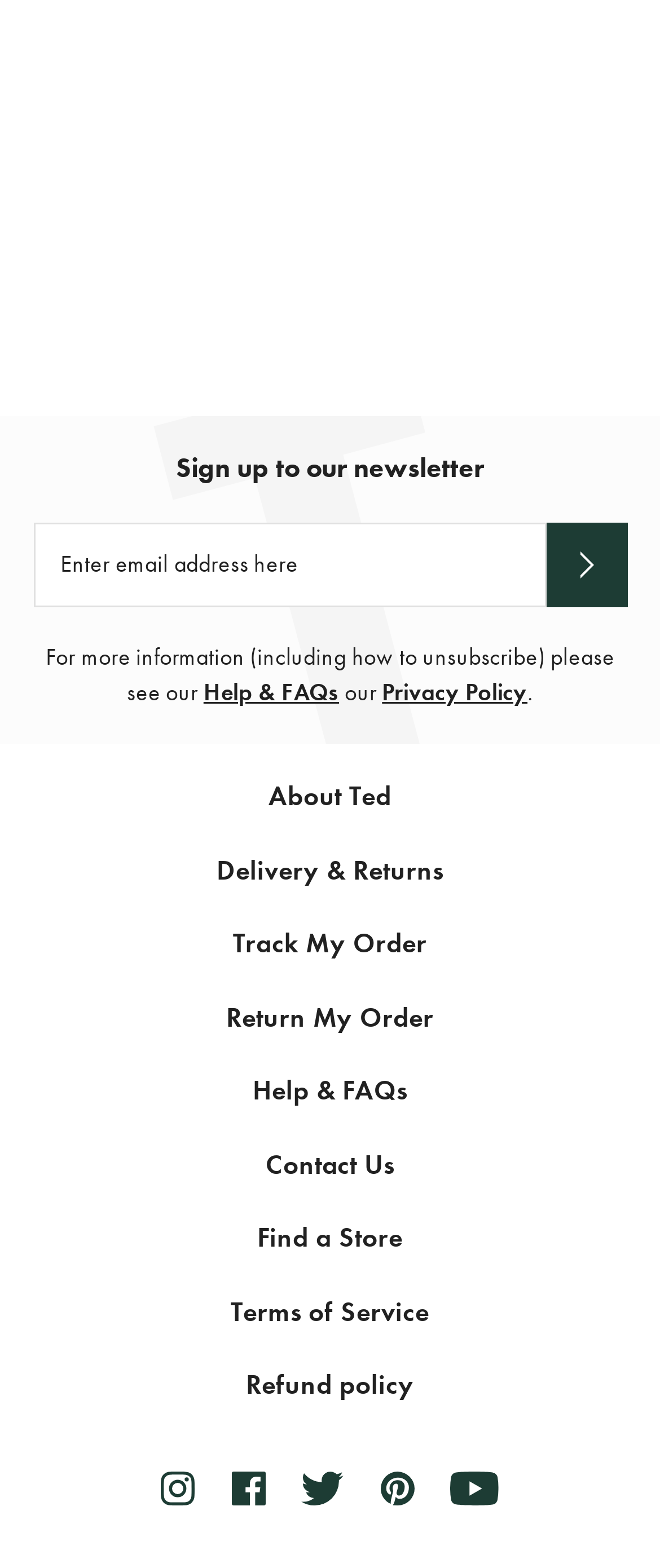Specify the bounding box coordinates for the region that must be clicked to perform the given instruction: "Sign up to our newsletter".

[0.05, 0.286, 0.95, 0.312]